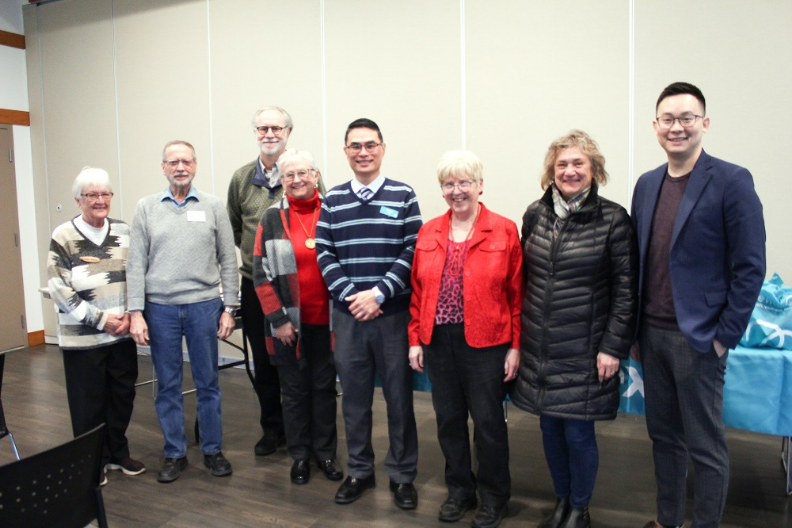Craft a detailed explanation of the image.

The image captures a group gathering, showcasing a diverse ensemble of individuals, likely engaged in community activity or event, associated with the BC Pharmacy Association. In the forefront, a middle-aged man stands confidently in a striped sweater, flanked by eight other attendees, including seniors and younger adults, who display friendly expressions. The backdrop features a neutral-toned, softly lit interior, enhancing the warm atmosphere of camaraderie. The individuals seem to be participants of a program focusing on pharmacy services for seniors, reflecting collective support and community engagement in healthcare discussions.